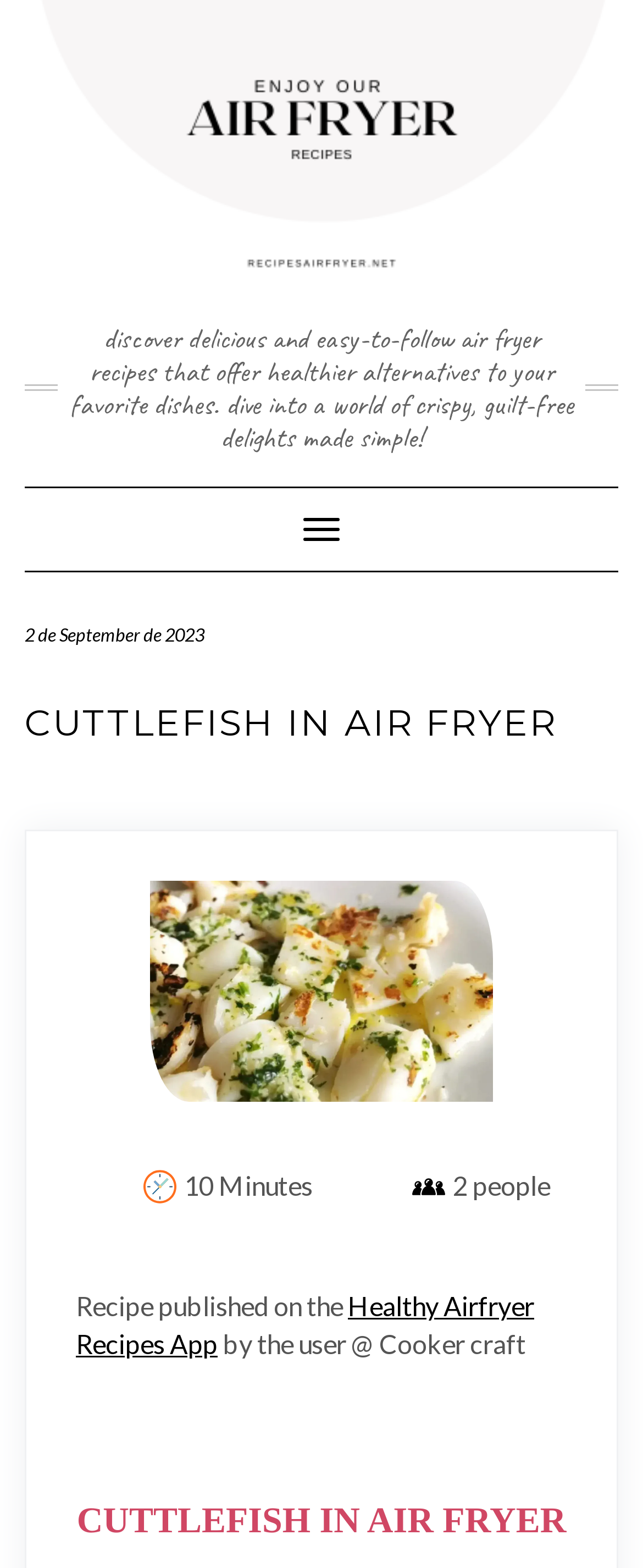Please identify and generate the text content of the webpage's main heading.

CUTTLEFISH IN AIR FRYER